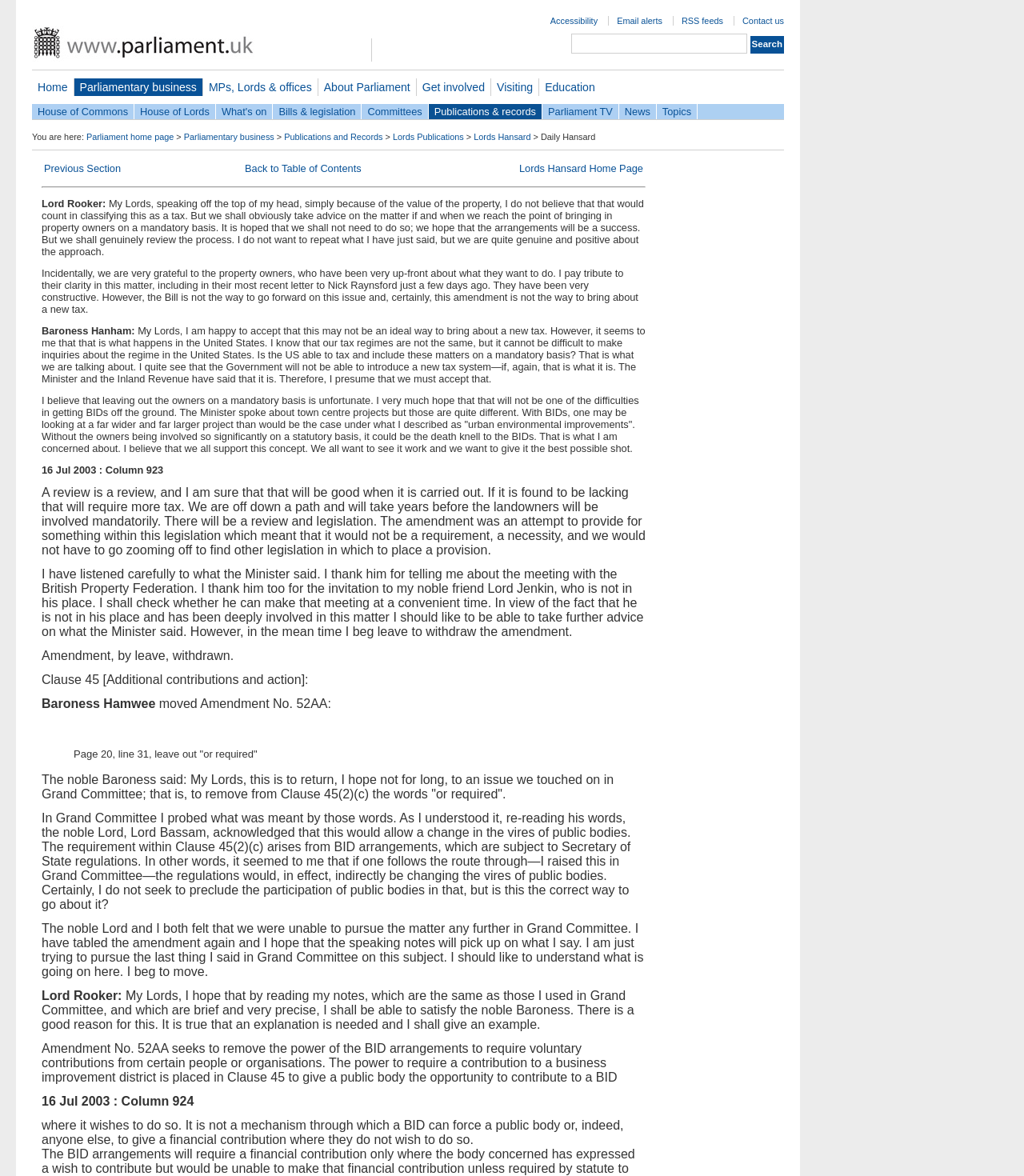Please specify the bounding box coordinates of the clickable region to carry out the following instruction: "Check Previous Section". The coordinates should be four float numbers between 0 and 1, in the format [left, top, right, bottom].

[0.042, 0.137, 0.237, 0.149]